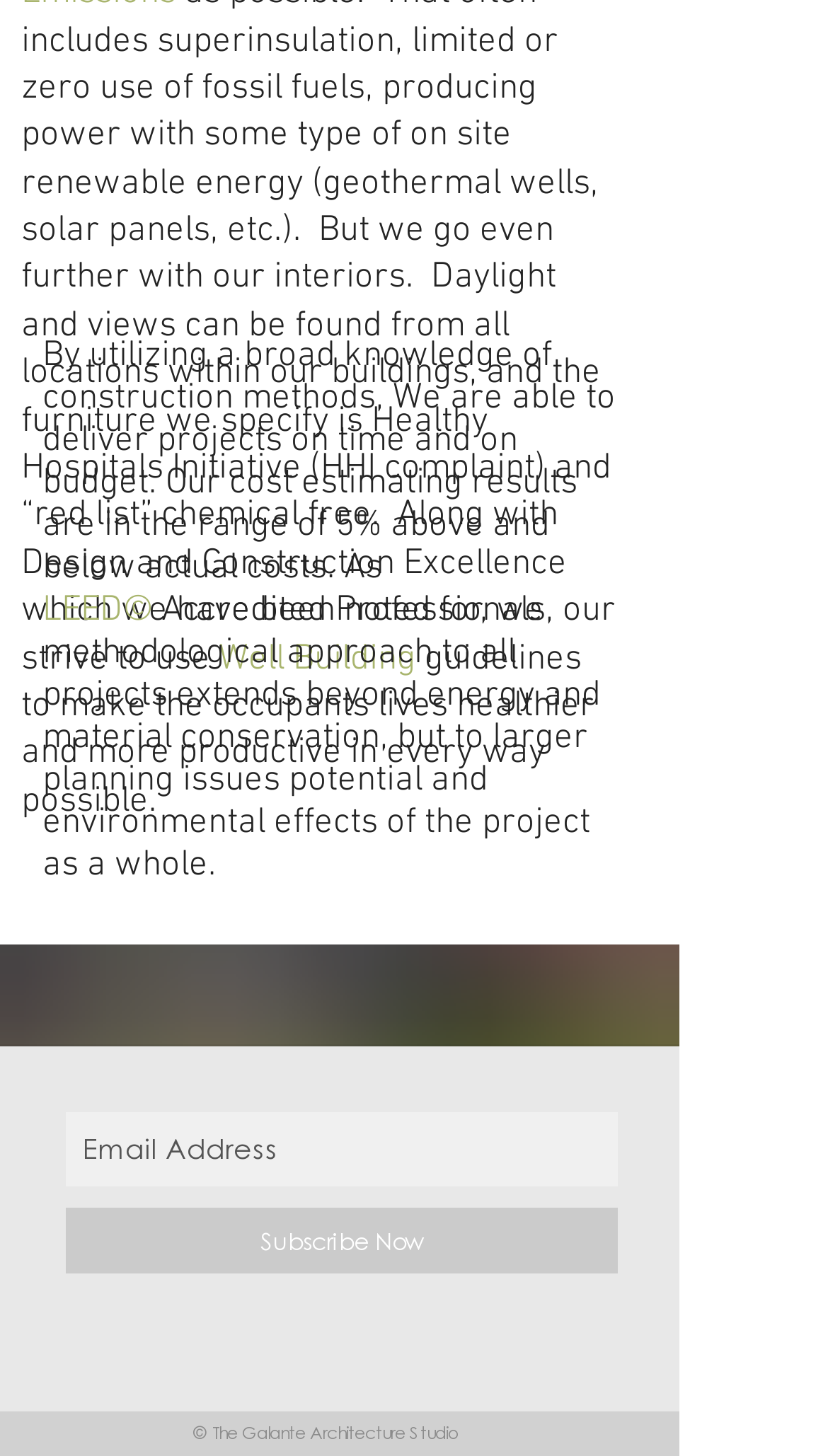Using the given element description, provide the bounding box coordinates (top-left x, top-left y, bottom-right x, bottom-right y) for the corresponding UI element in the screenshot: aria-label="Email Address" name="email" placeholder="Email Address"

[0.079, 0.763, 0.746, 0.814]